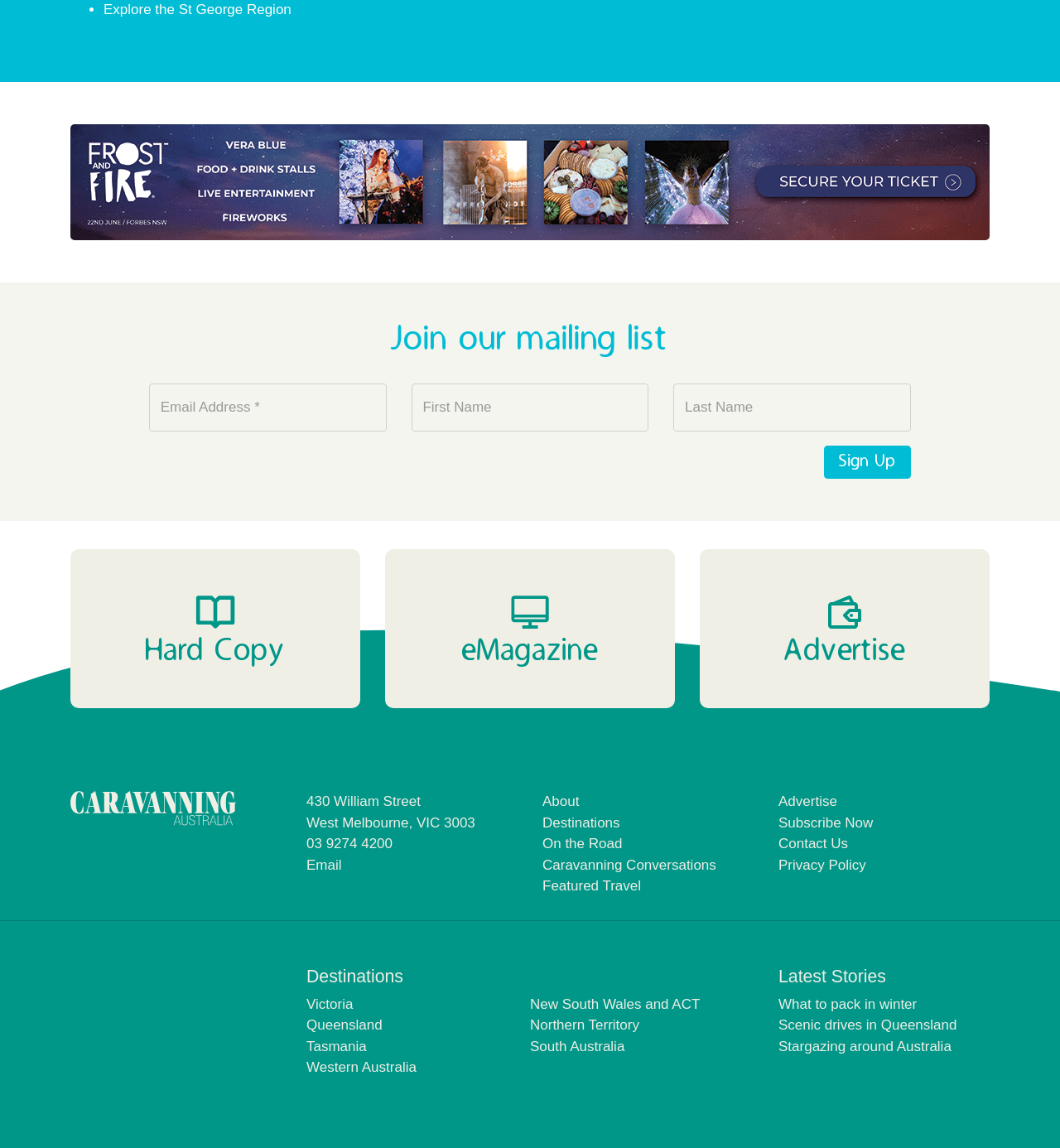What is the topic of the link 'What to pack in winter'?
Based on the image, please offer an in-depth response to the question.

The link 'What to pack in winter' is located under the 'Latest Stories' heading, suggesting that it is an article or guide related to packing essentials for winter travel or activities.